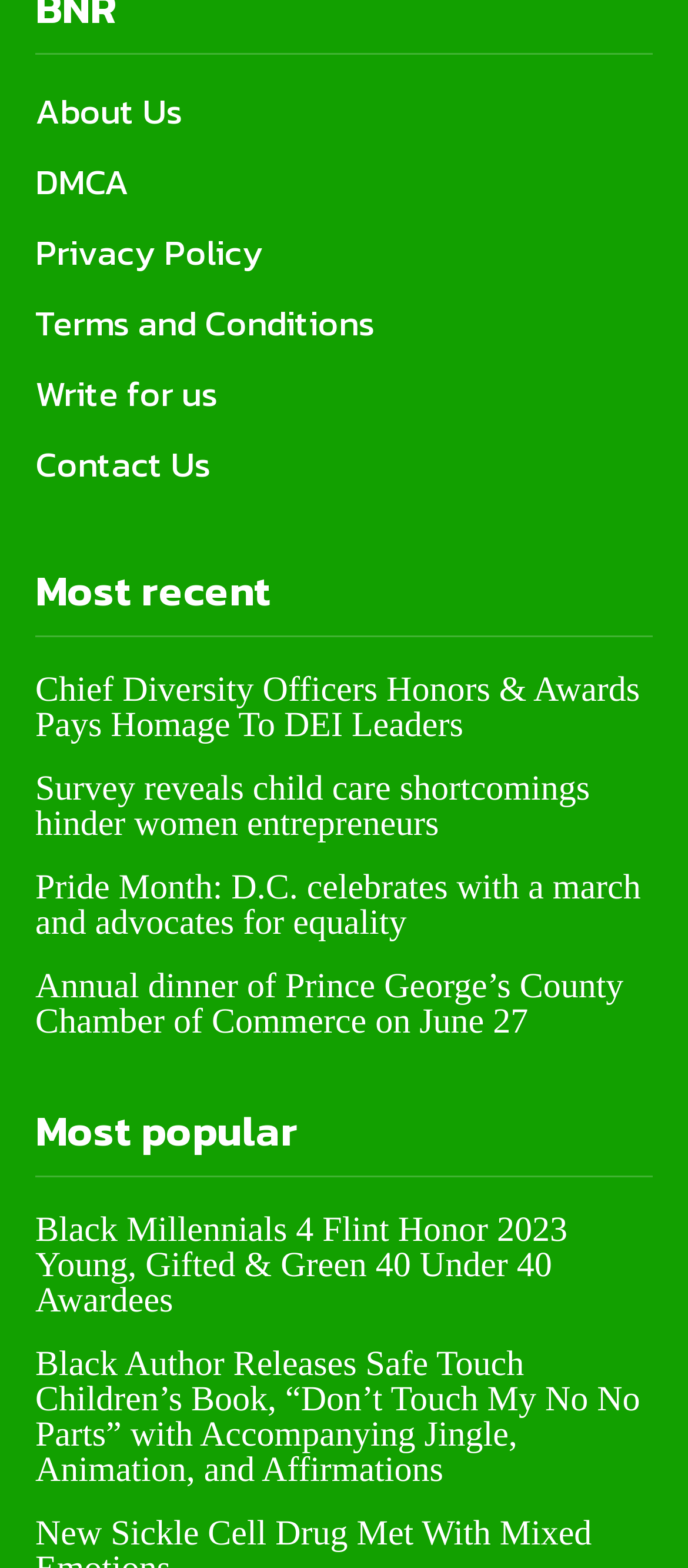Locate the bounding box coordinates of the clickable element to fulfill the following instruction: "View HICKIES product details". Provide the coordinates as four float numbers between 0 and 1 in the format [left, top, right, bottom].

None